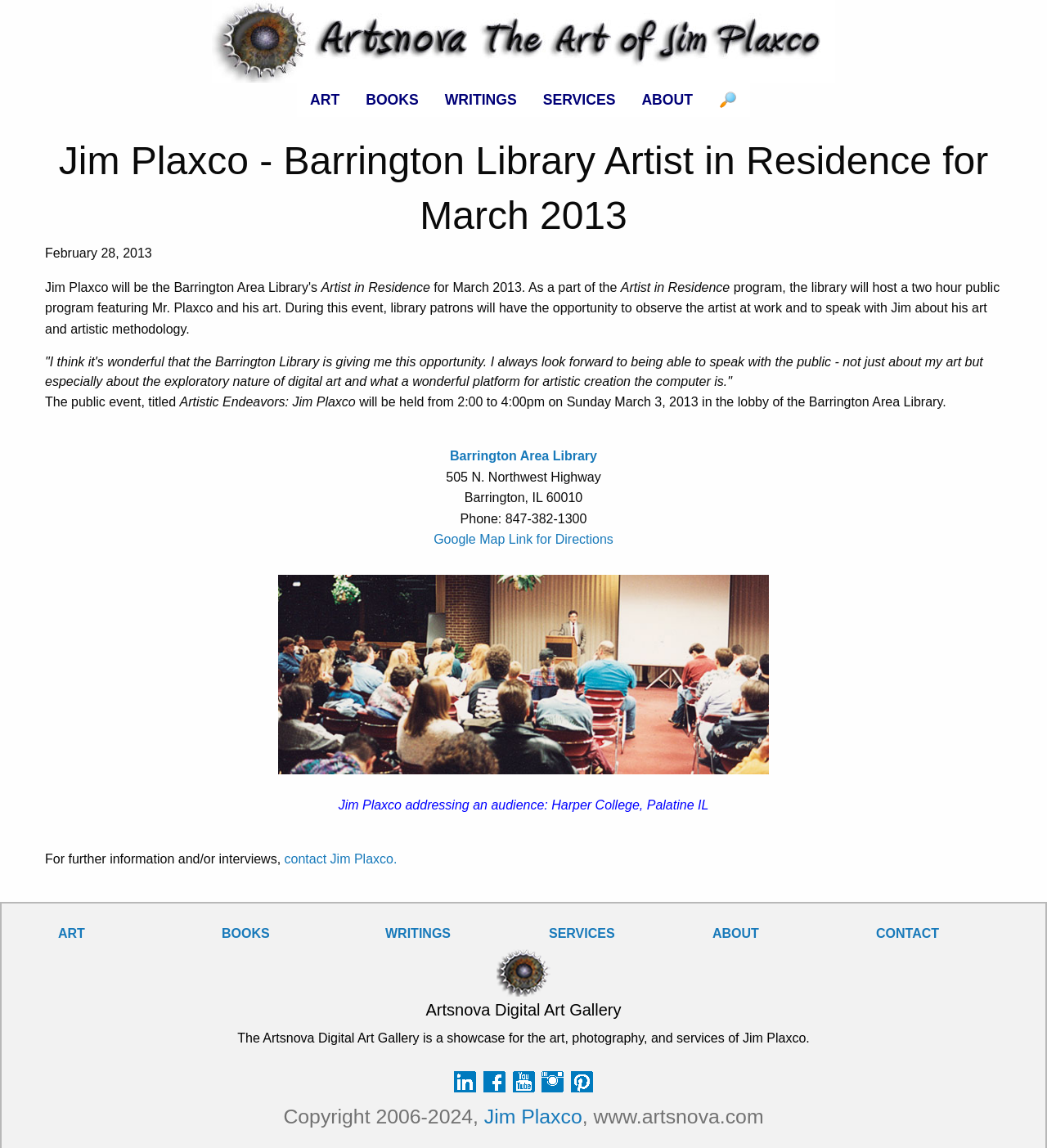Please find the bounding box coordinates of the element that you should click to achieve the following instruction: "Click the 'Barrington Area Library' link". The coordinates should be presented as four float numbers between 0 and 1: [left, top, right, bottom].

[0.43, 0.391, 0.57, 0.403]